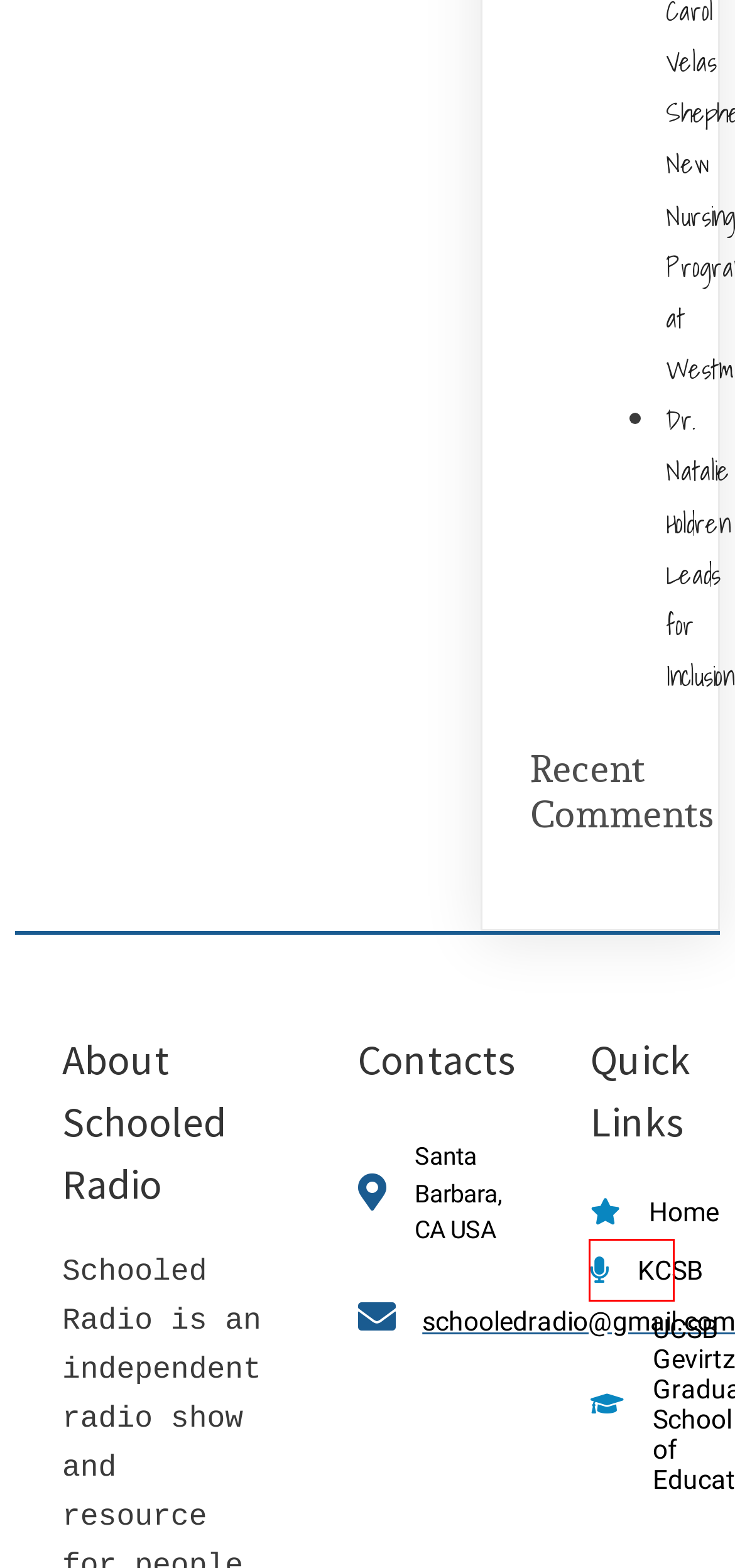You are given a webpage screenshot where a red bounding box highlights an element. Determine the most fitting webpage description for the new page that loads after clicking the element within the red bounding box. Here are the candidates:
A. How Effective Is It? Dr. Tarek Azzam on Evaluation and Assessment – Schooled Radio
B. A Scholar’s Path to Hollywood with Professor Gerardo Aldana – Schooled Radio
C. KCSB
D. Next Level Mentorship with Dr. Adanari Zarate and ÉXITO – Schooled Radio
E. Dr. Natalie Holdren Leads for Inclusion – Schooled Radio
F. Dean Jeffrey Milem: Making the Case for Diversity in Higher Education – Schooled Radio
G. Vice Chancellor for Student Affairs Margaret Klawunn Rolls with the Changes – Schooled Radio
H. Dr. Carol Velas Shepherds New Nursing Program at Westmont – Schooled Radio

C